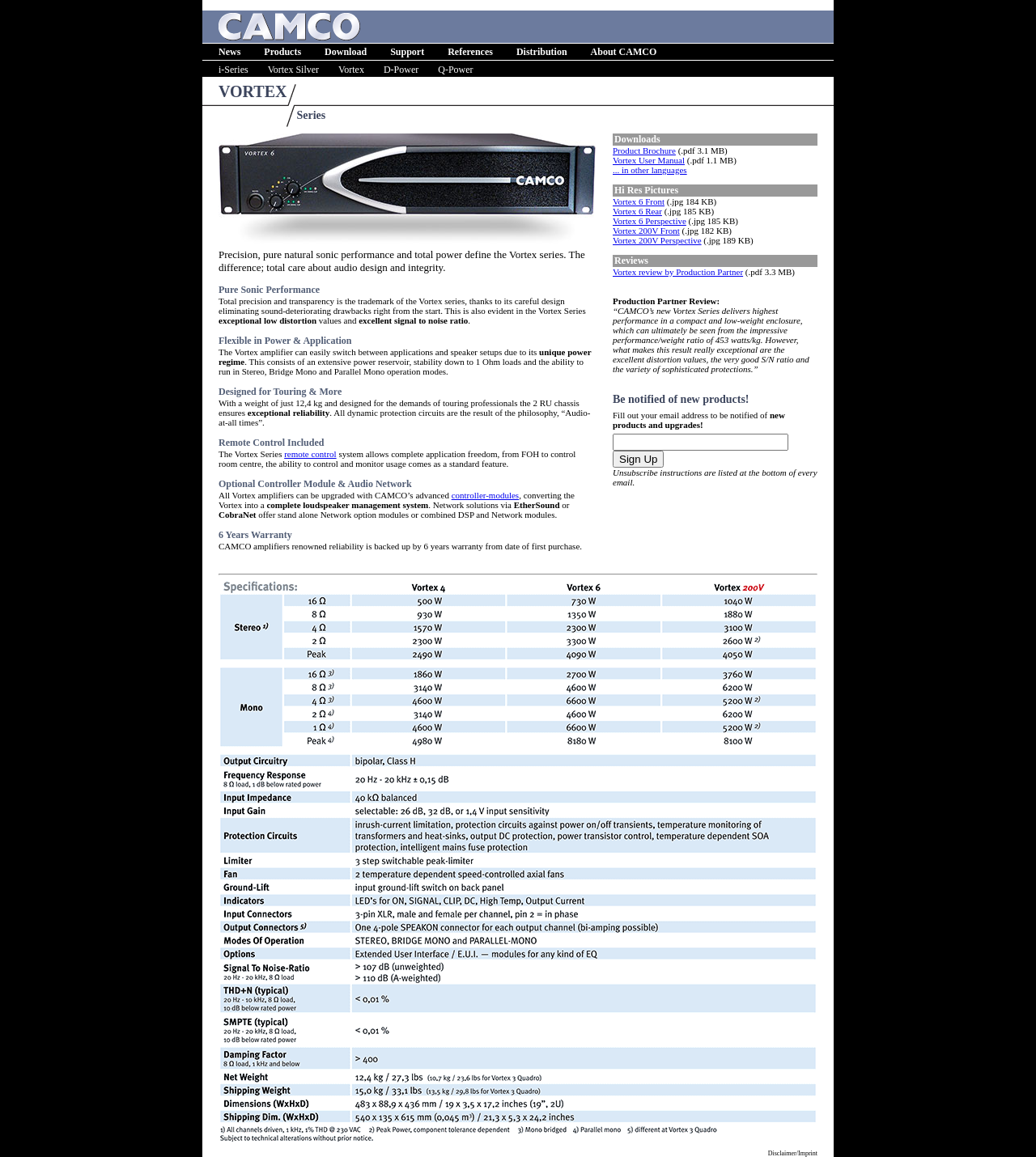Provide a single word or phrase answer to the question: 
What is the name of the amplifier series?

Vortex